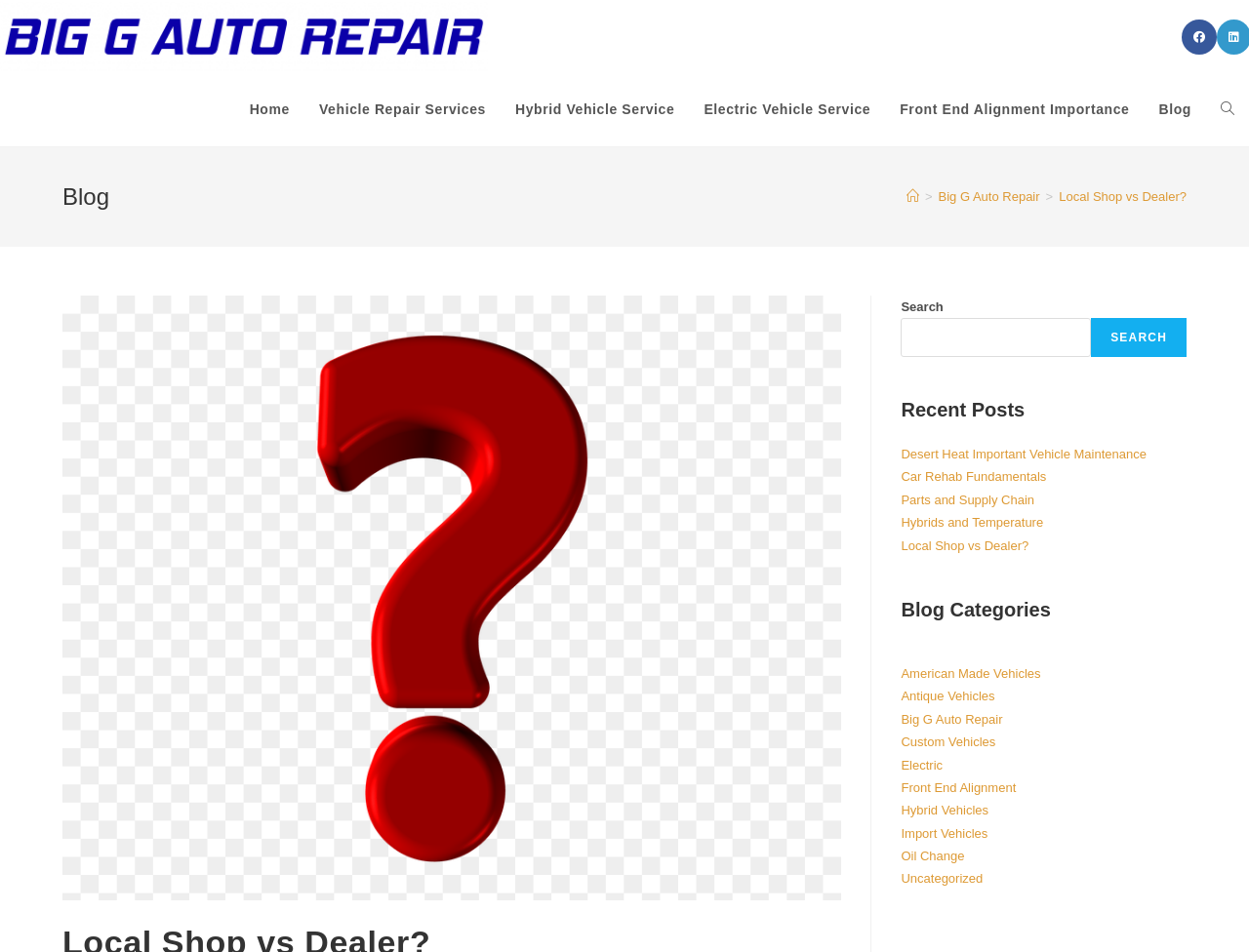Please find the bounding box coordinates of the element that you should click to achieve the following instruction: "Read the blog post 'Desert Heat Important Vehicle Maintenance'". The coordinates should be presented as four float numbers between 0 and 1: [left, top, right, bottom].

[0.721, 0.469, 0.918, 0.485]